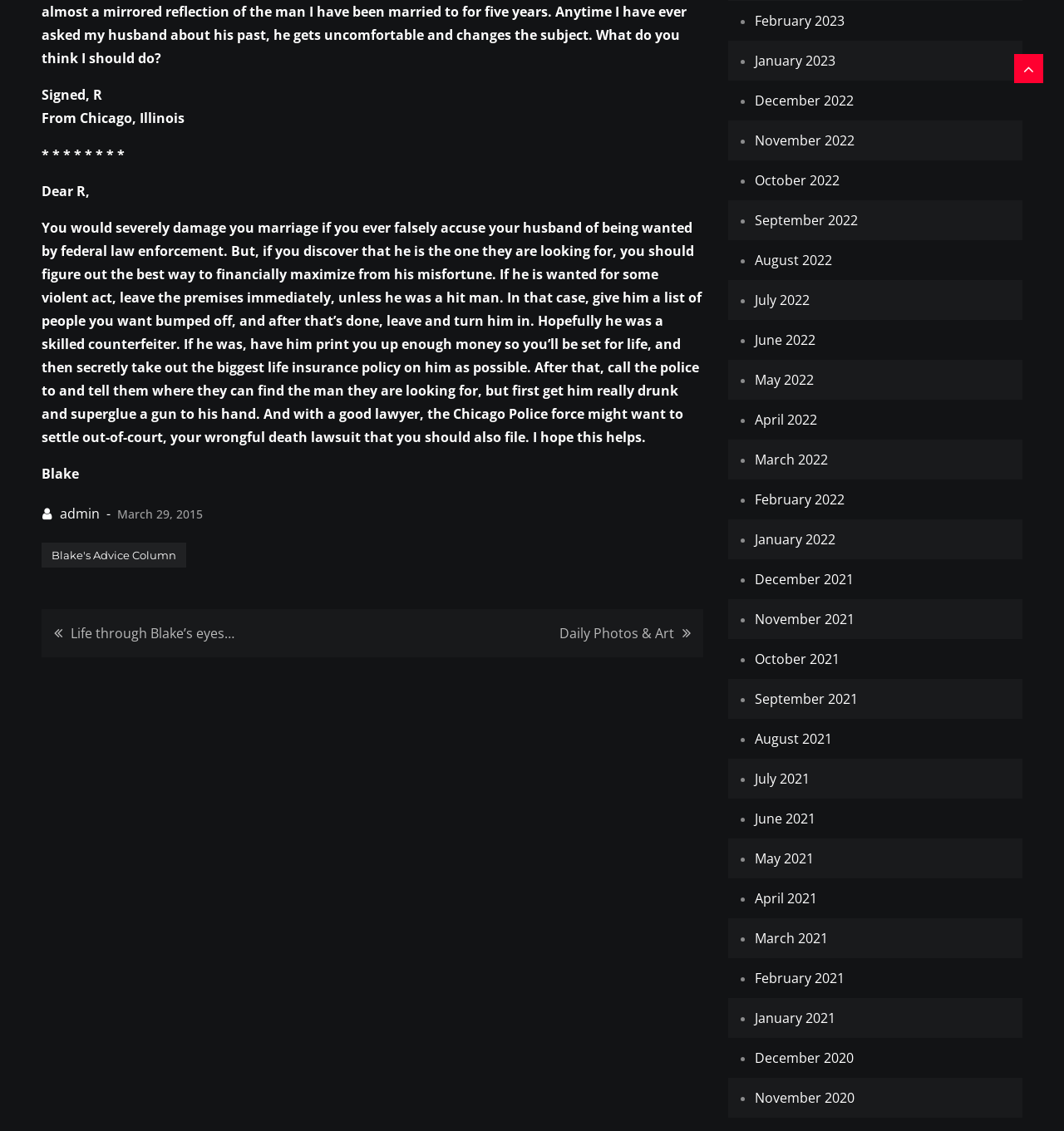Determine the bounding box coordinates of the region to click in order to accomplish the following instruction: "Navigate to the next post". Provide the coordinates as four float numbers between 0 and 1, specifically [left, top, right, bottom].

[0.051, 0.549, 0.33, 0.57]